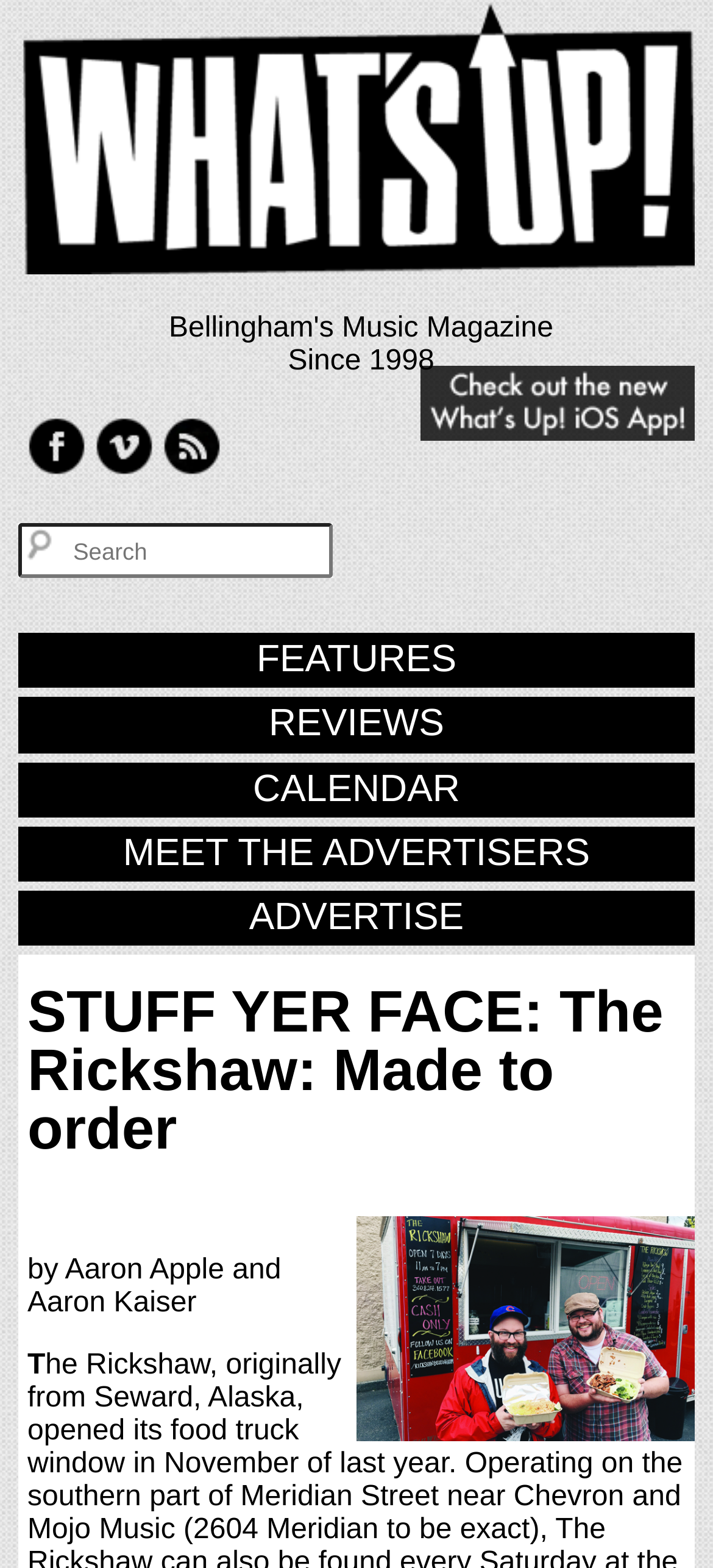Give a concise answer using only one word or phrase for this question:
What is the name of the article?

STUFF YER FACE: The Rickshaw: Made to order